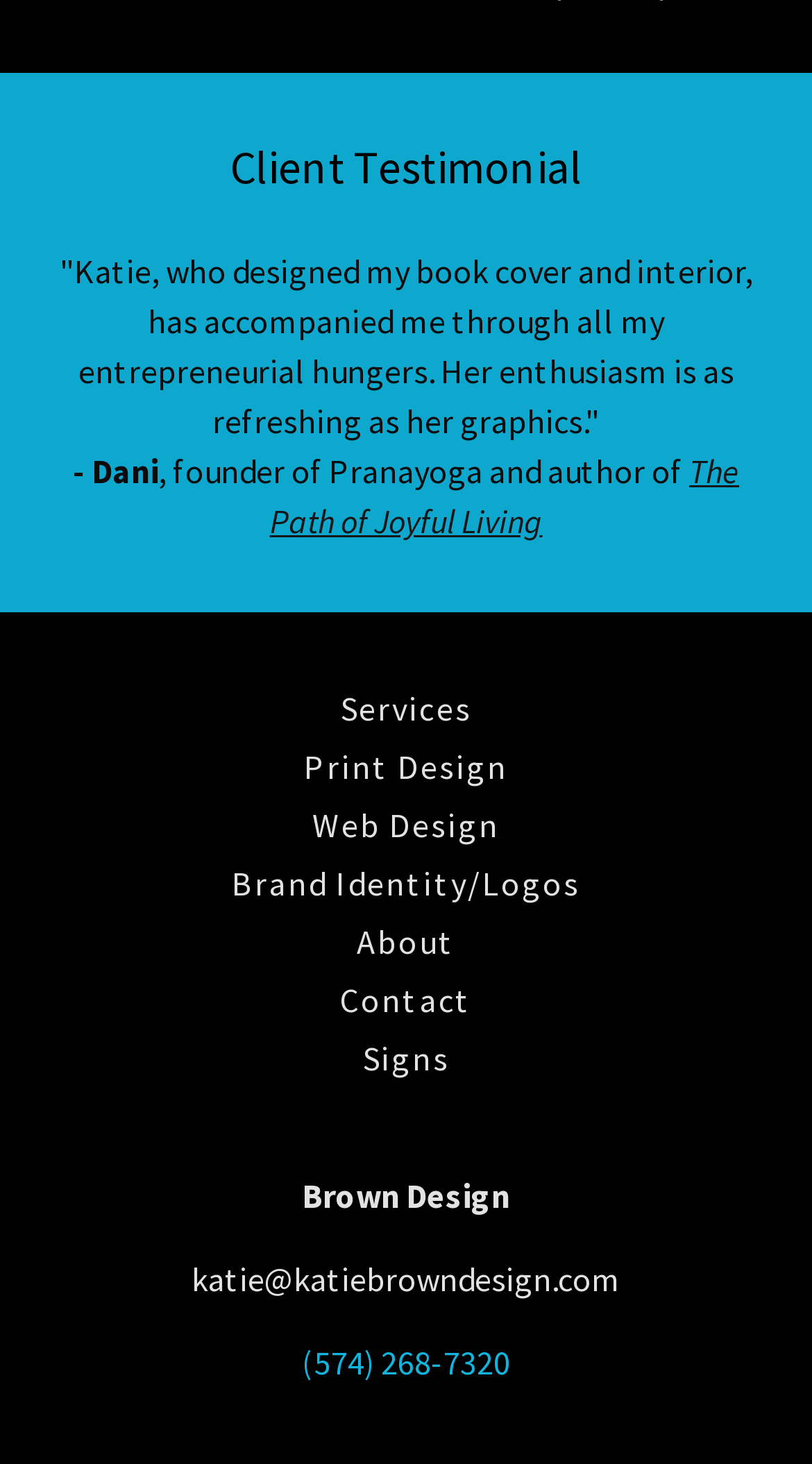Give a short answer using one word or phrase for the question:
What is the name of the founder of Pranayoga?

Dani